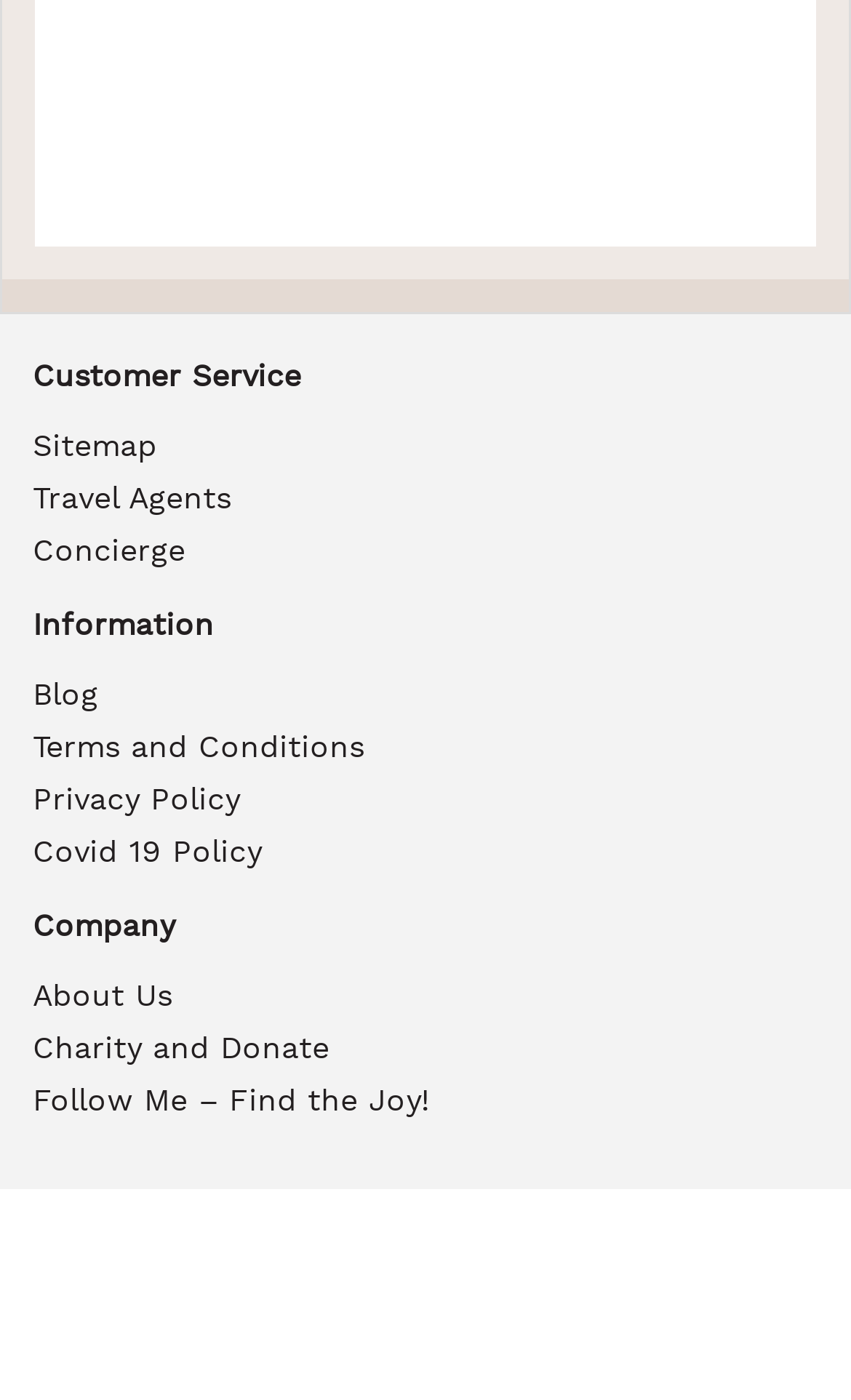What is the second link under 'Information'?
Please provide a single word or phrase as your answer based on the image.

Terms and Conditions